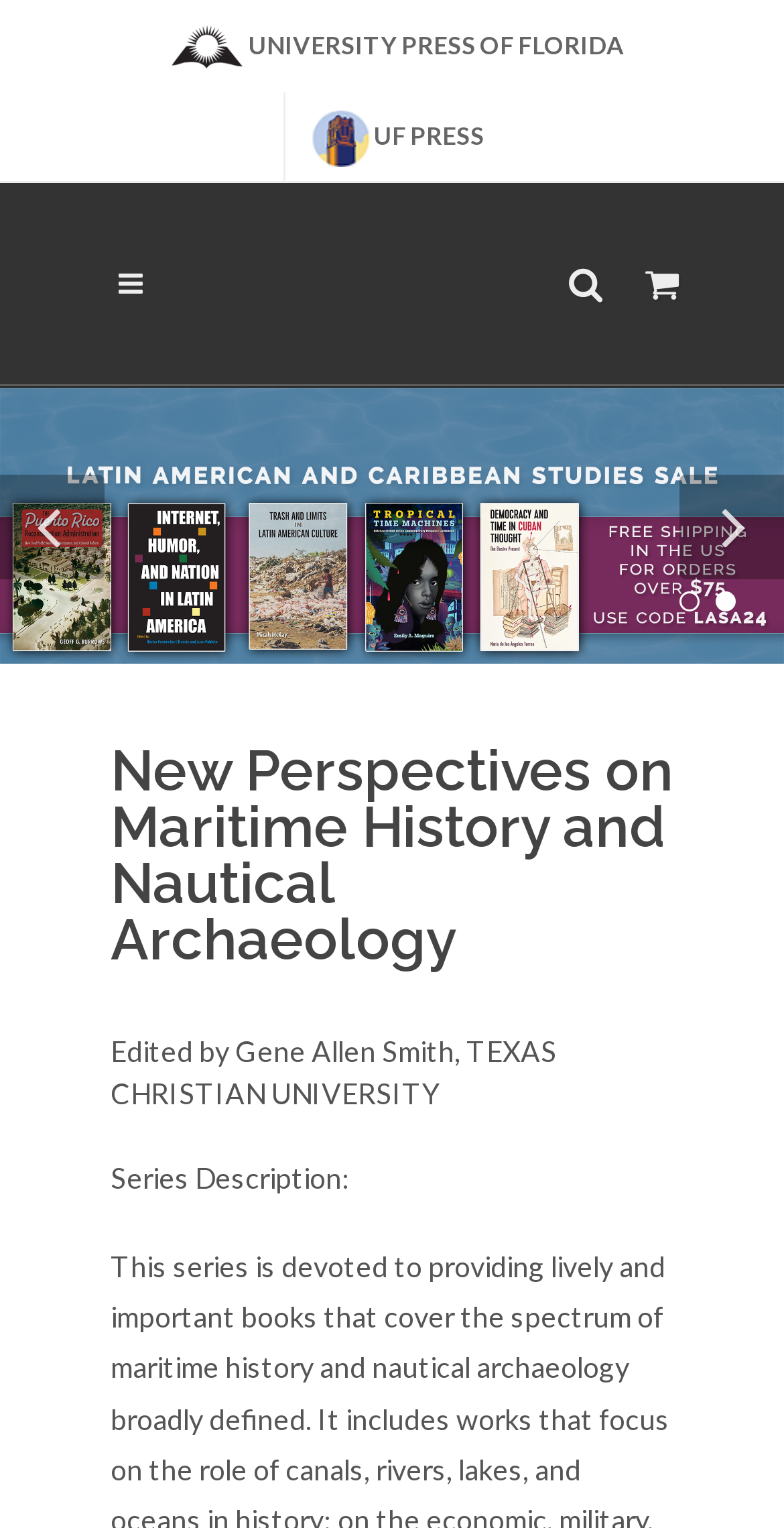Give a one-word or short phrase answer to this question: 
What is the current sale promotion?

Latin American & Caribbean Studies